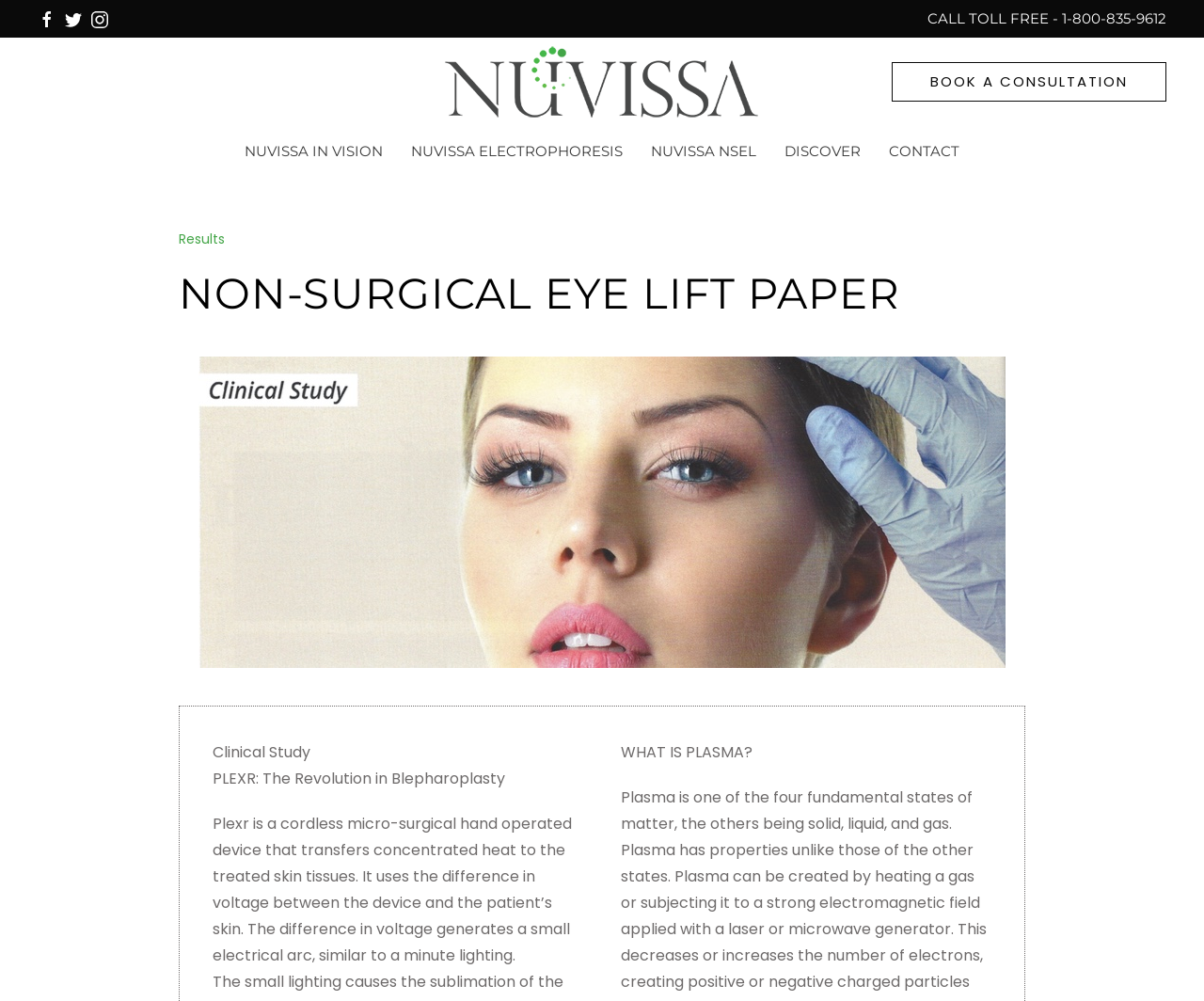What is the text above the image of the product?
Look at the screenshot and give a one-word or phrase answer.

NON-SURGICAL EYE LIFT PAPER